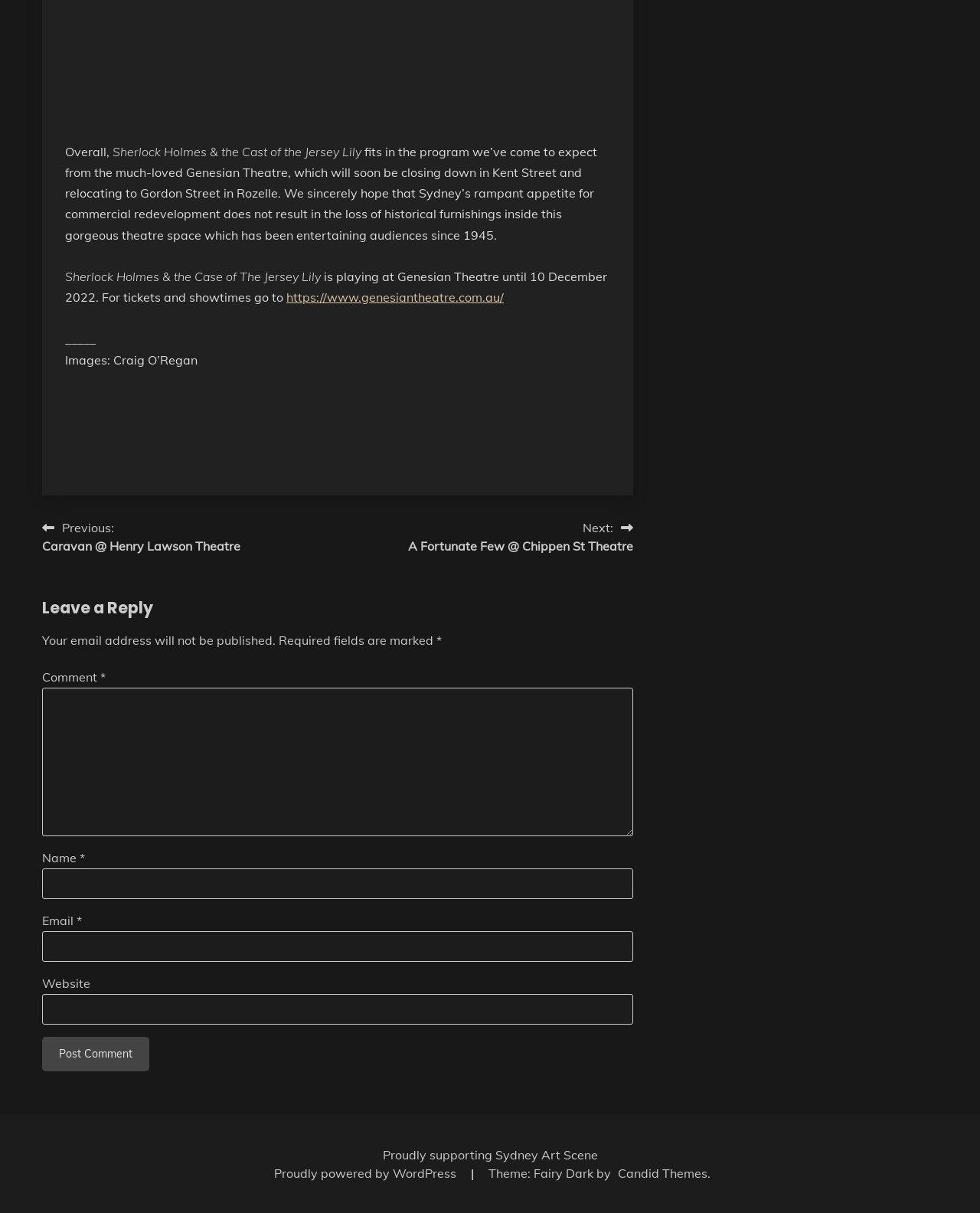Use a single word or phrase to answer this question: 
Where is the Genesian Theatre located?

Kent Street and relocating to Gordon Street in Rozelle